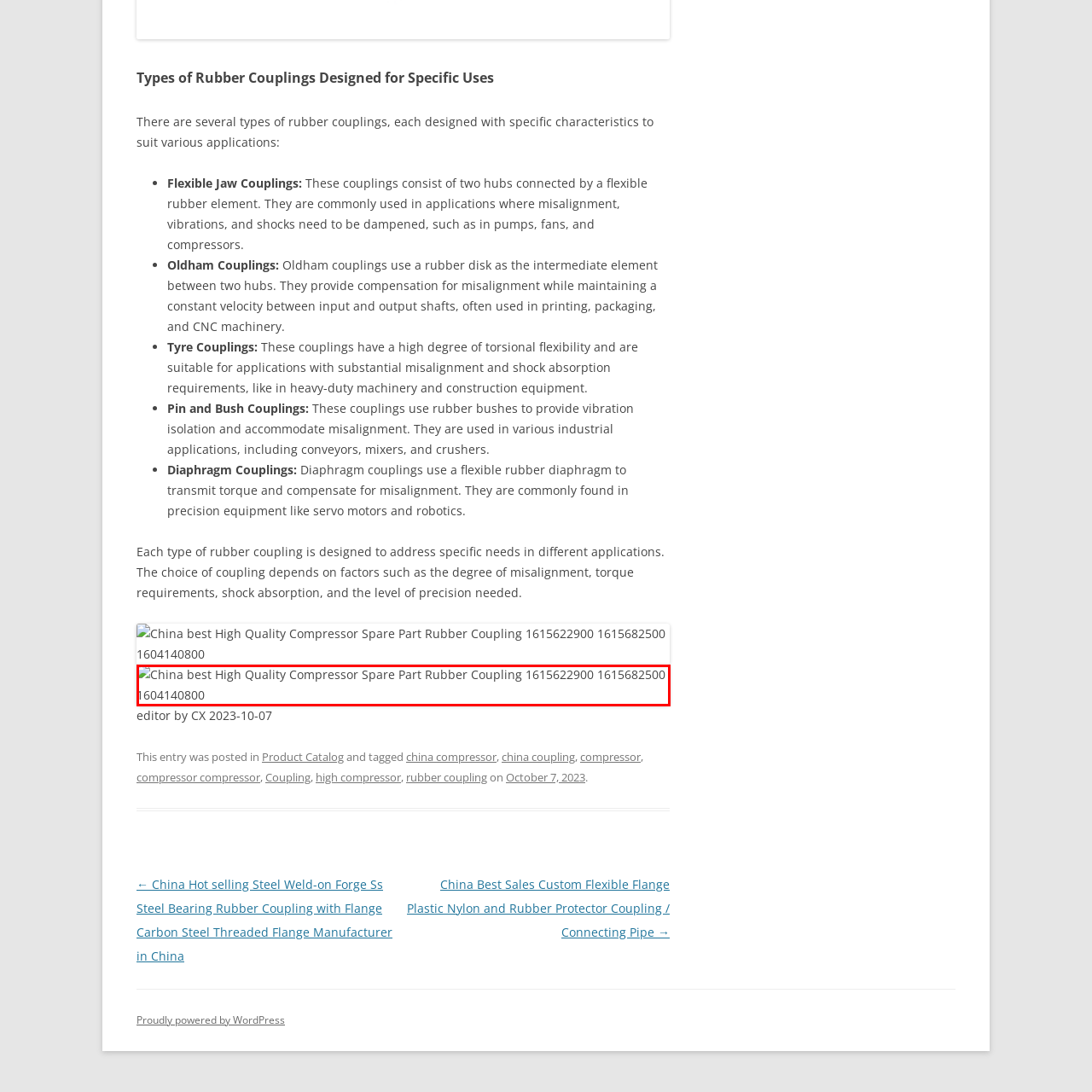Thoroughly describe the scene captured inside the red-bordered section of the image.

The image showcases a high-quality rubber coupling designed as a spare part for compressors, prominently labeled as "China best High Quality Compressor Spare Part Rubber Coupling." This specific coupling, identified by part numbers 1615622900, 1615682500, and 1604140800, is engineered to address the demands of industrial machinery, particularly in compressor applications. Rubber couplings are vital for reducing vibrations and accommodating misalignment, ensuring smooth and efficient operation in mechanical systems. The image represents a crucial component that enhances performance and longevity in various industrial setups, reflecting the reliability and craftsmanship associated with Chinese manufacturing standards.